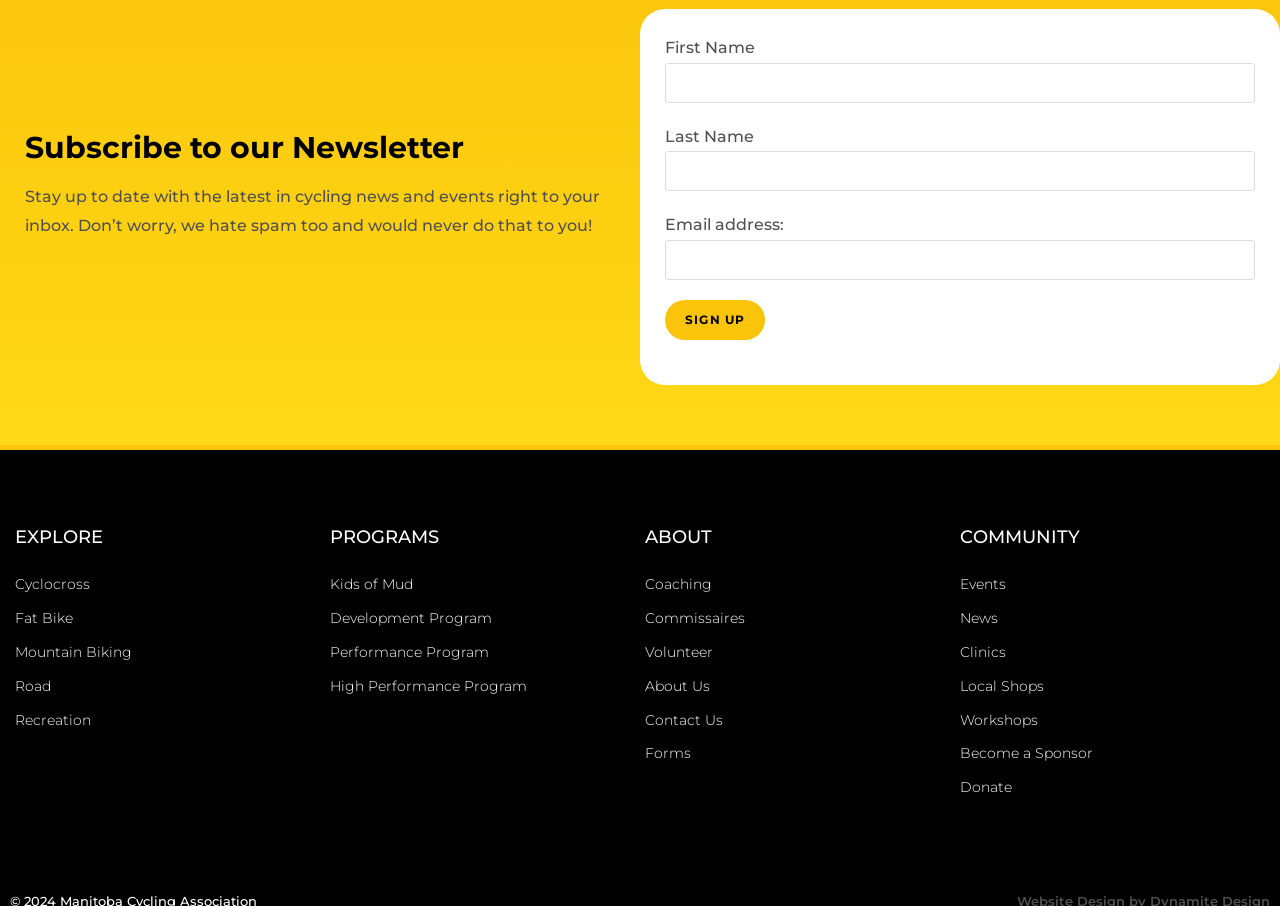Answer the following query with a single word or phrase:
What is the purpose of the form on this webpage?

Subscribe to newsletter